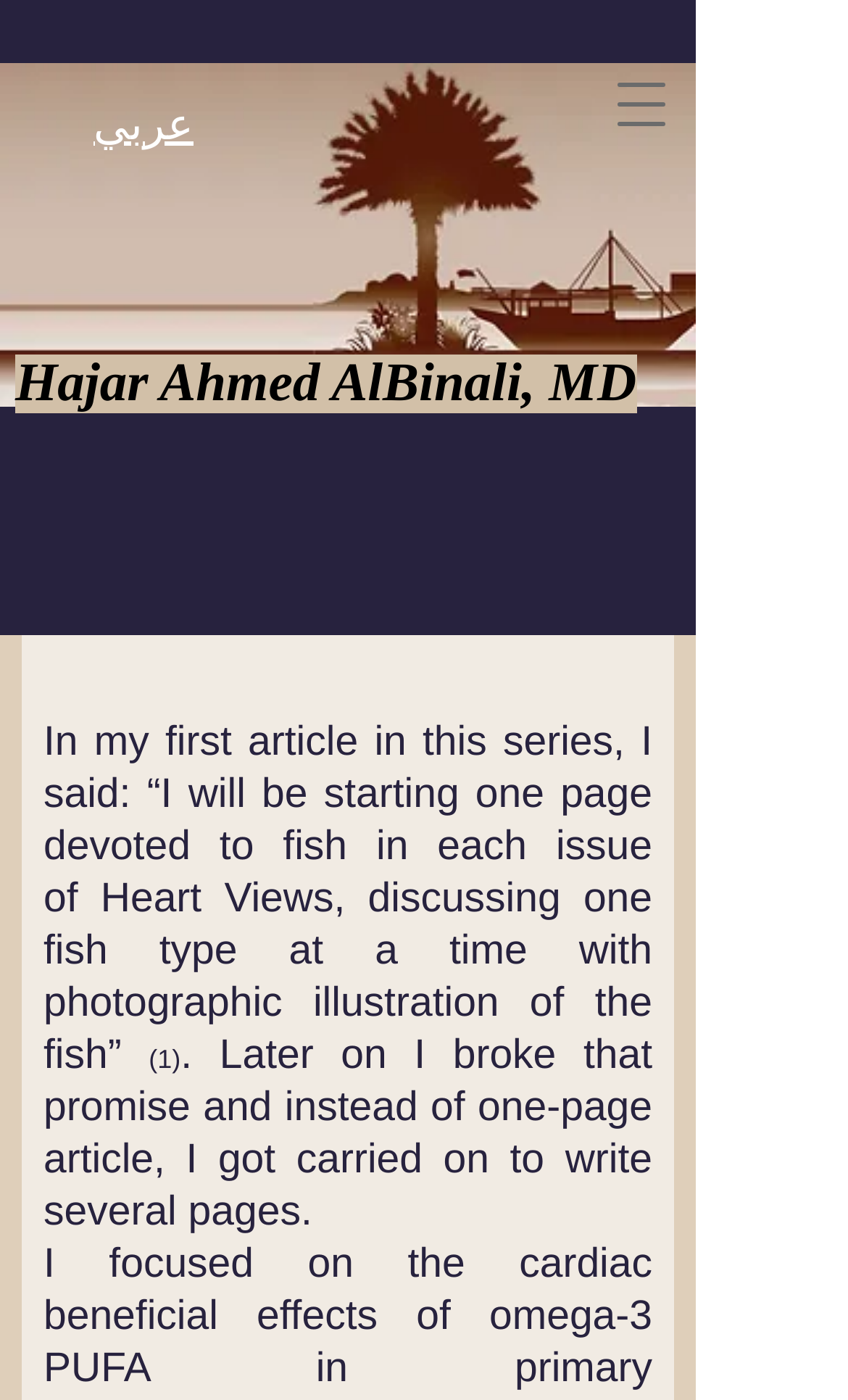Determine the bounding box of the UI component based on this description: "Hajar Ahmed AlBinali, MD". The bounding box coordinates should be four float values between 0 and 1, i.e., [left, top, right, bottom].

[0.018, 0.253, 0.751, 0.295]